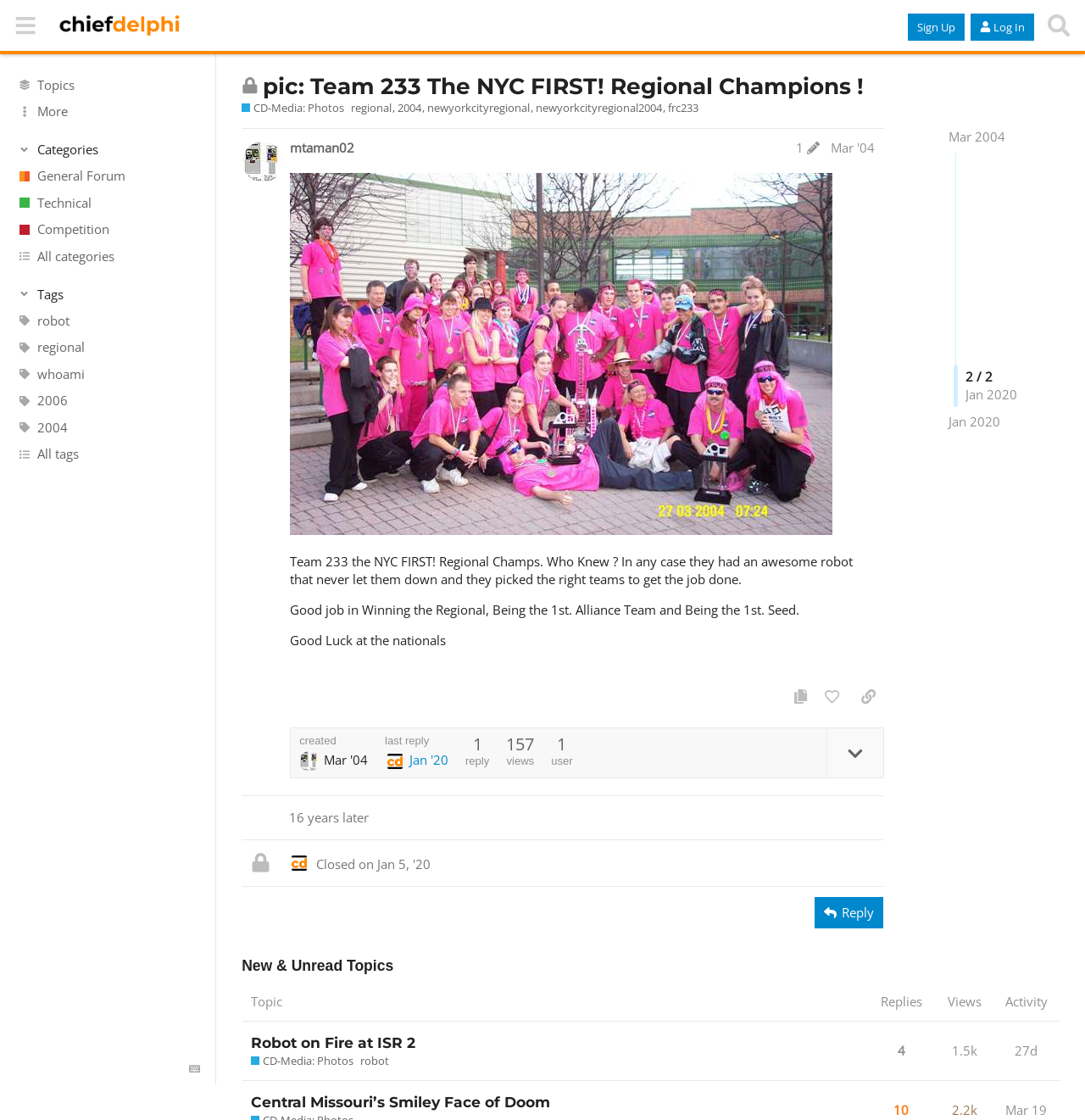What is the number of views for this topic?
Based on the image, please offer an in-depth response to the question.

The answer can be found in the StaticText '157' which is labeled as 'views', indicating that this topic has been viewed 157 times.